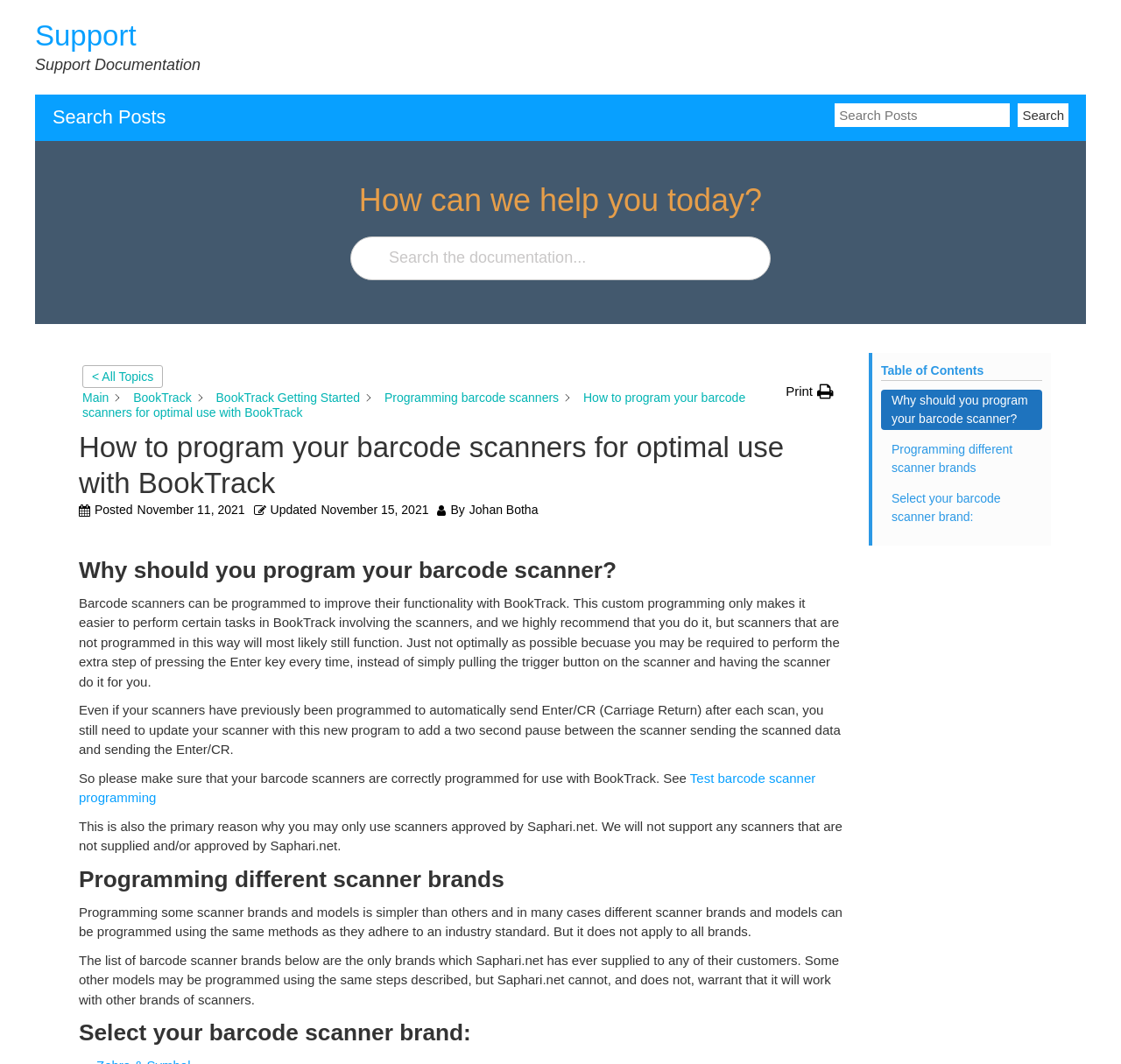Highlight the bounding box of the UI element that corresponds to this description: "Main".

[0.073, 0.367, 0.097, 0.38]